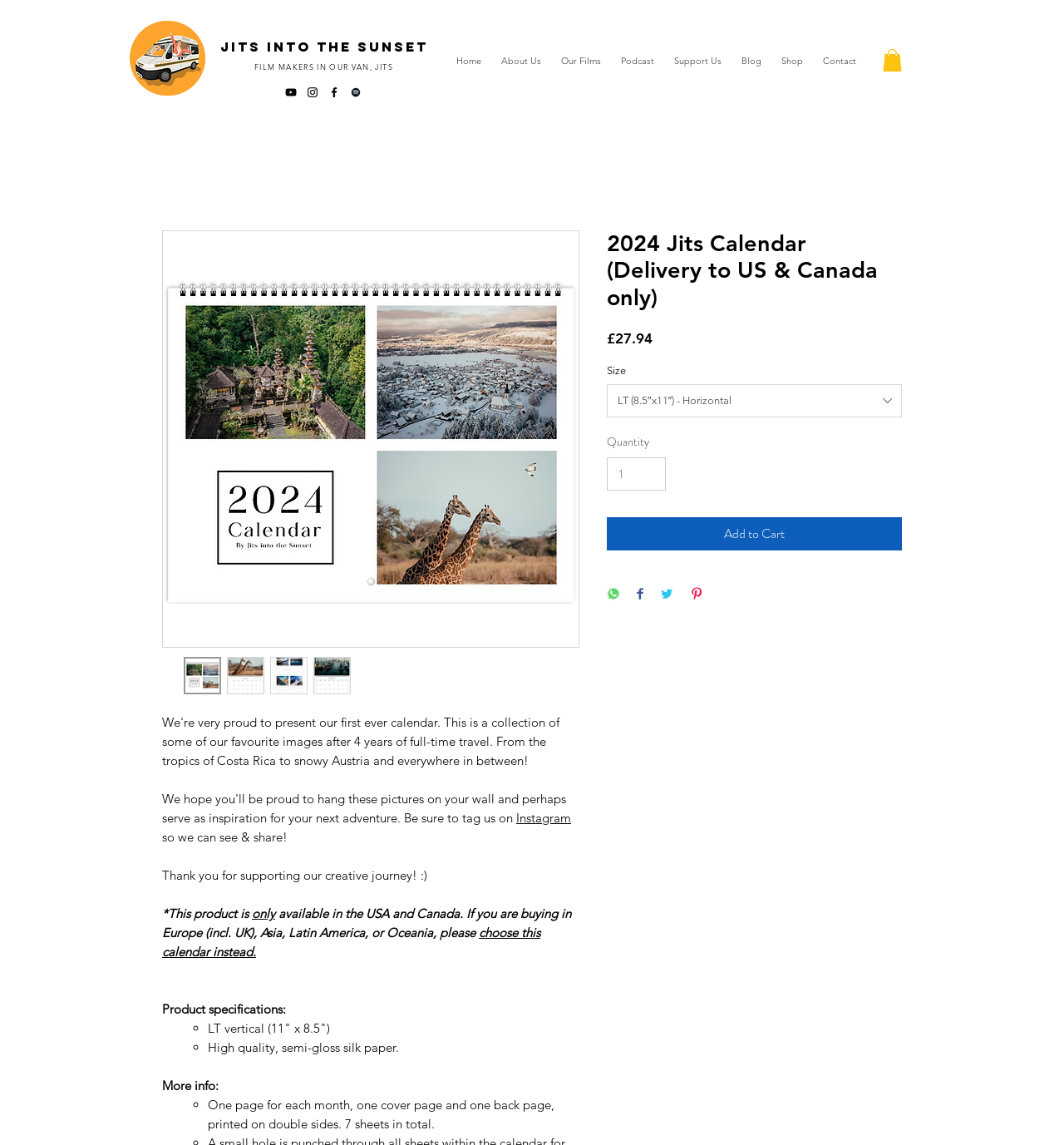Determine and generate the text content of the webpage's headline.

2024 Jits Calendar (Delivery to US & Canada only)